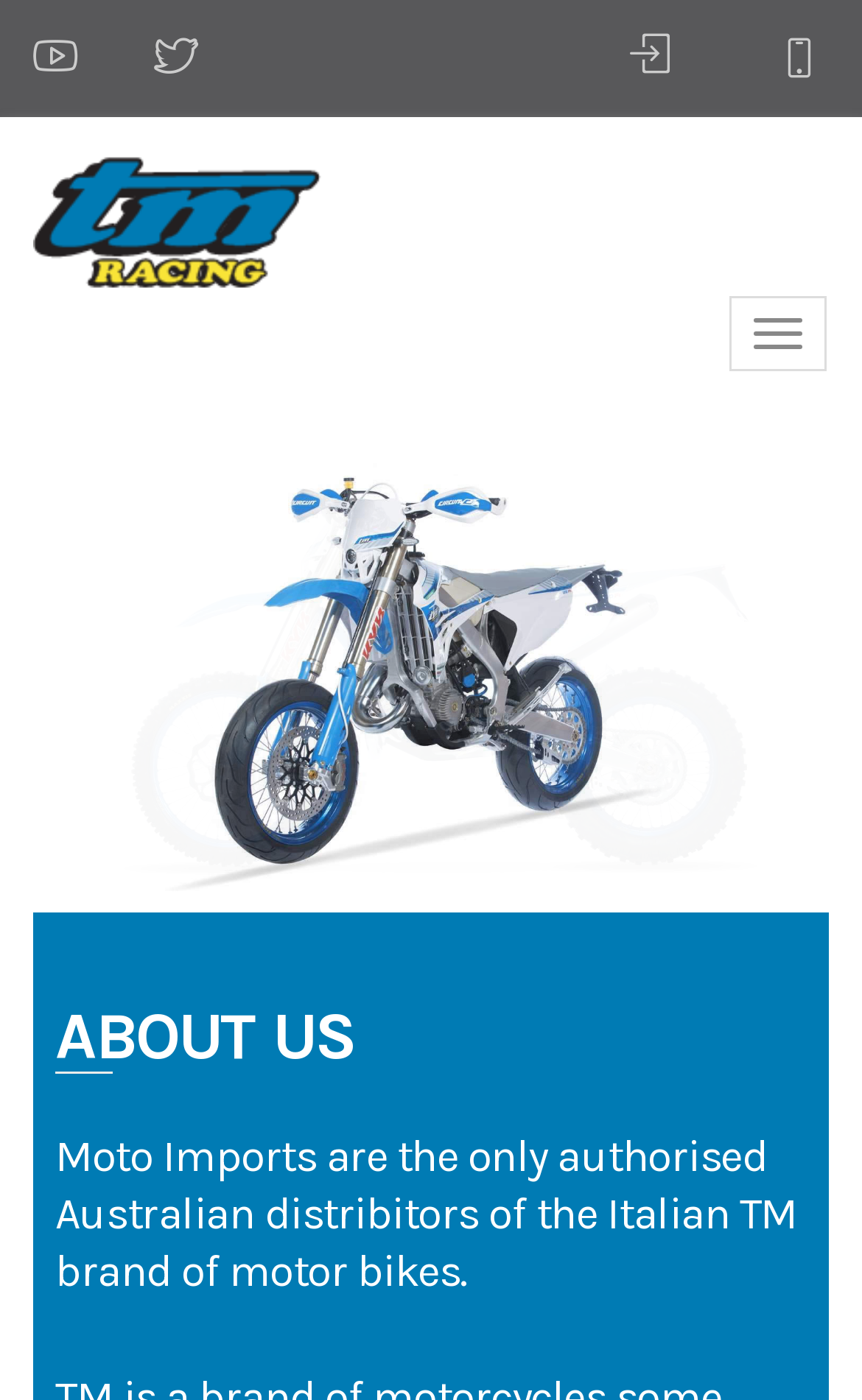Locate the bounding box of the UI element defined by this description: "Toggle navigation". The coordinates should be given as four float numbers between 0 and 1, formatted as [left, top, right, bottom].

[0.846, 0.211, 0.959, 0.264]